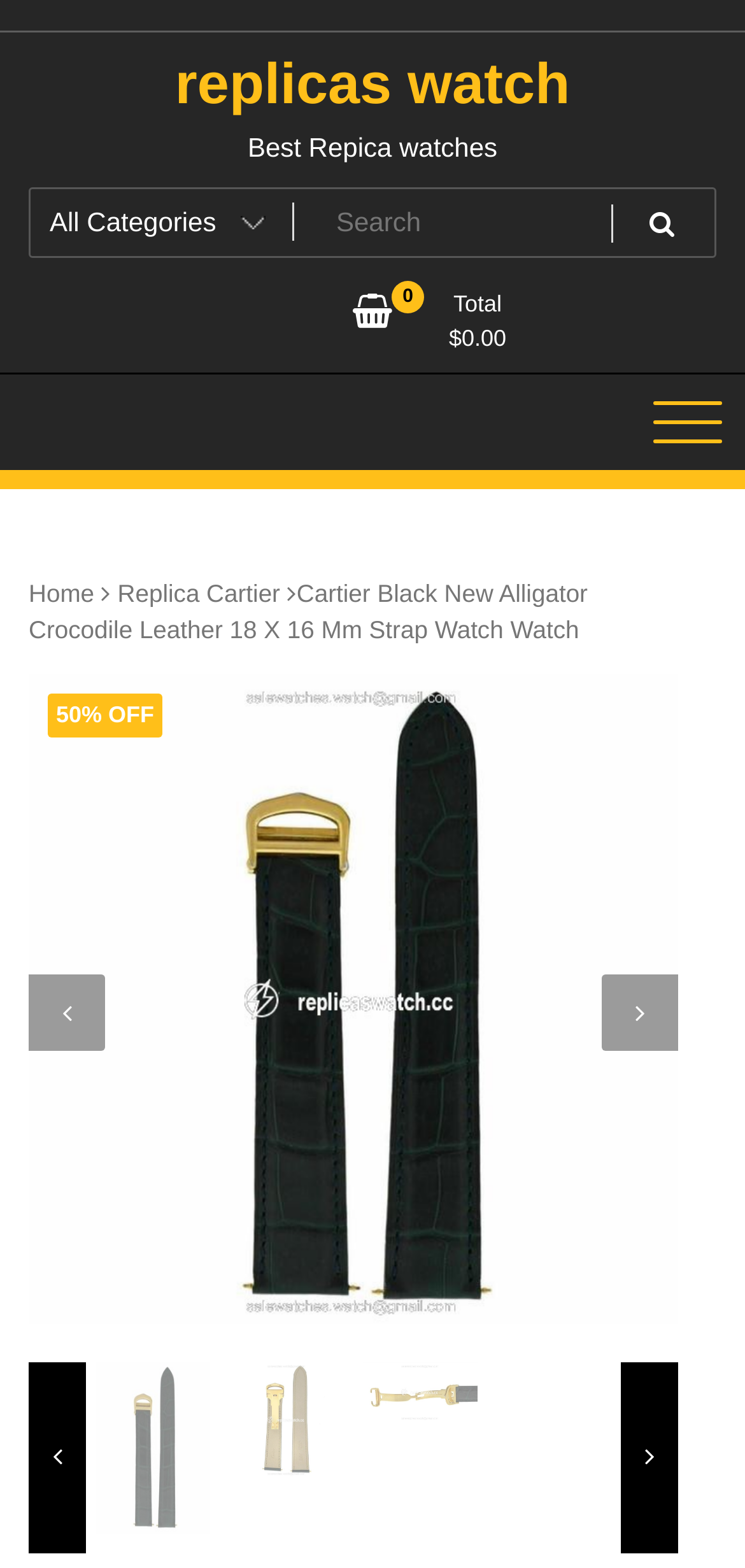Locate the bounding box for the described UI element: "parent_node: All Categories". Ensure the coordinates are four float numbers between 0 and 1, formatted as [left, top, right, bottom].

[0.821, 0.122, 0.956, 0.163]